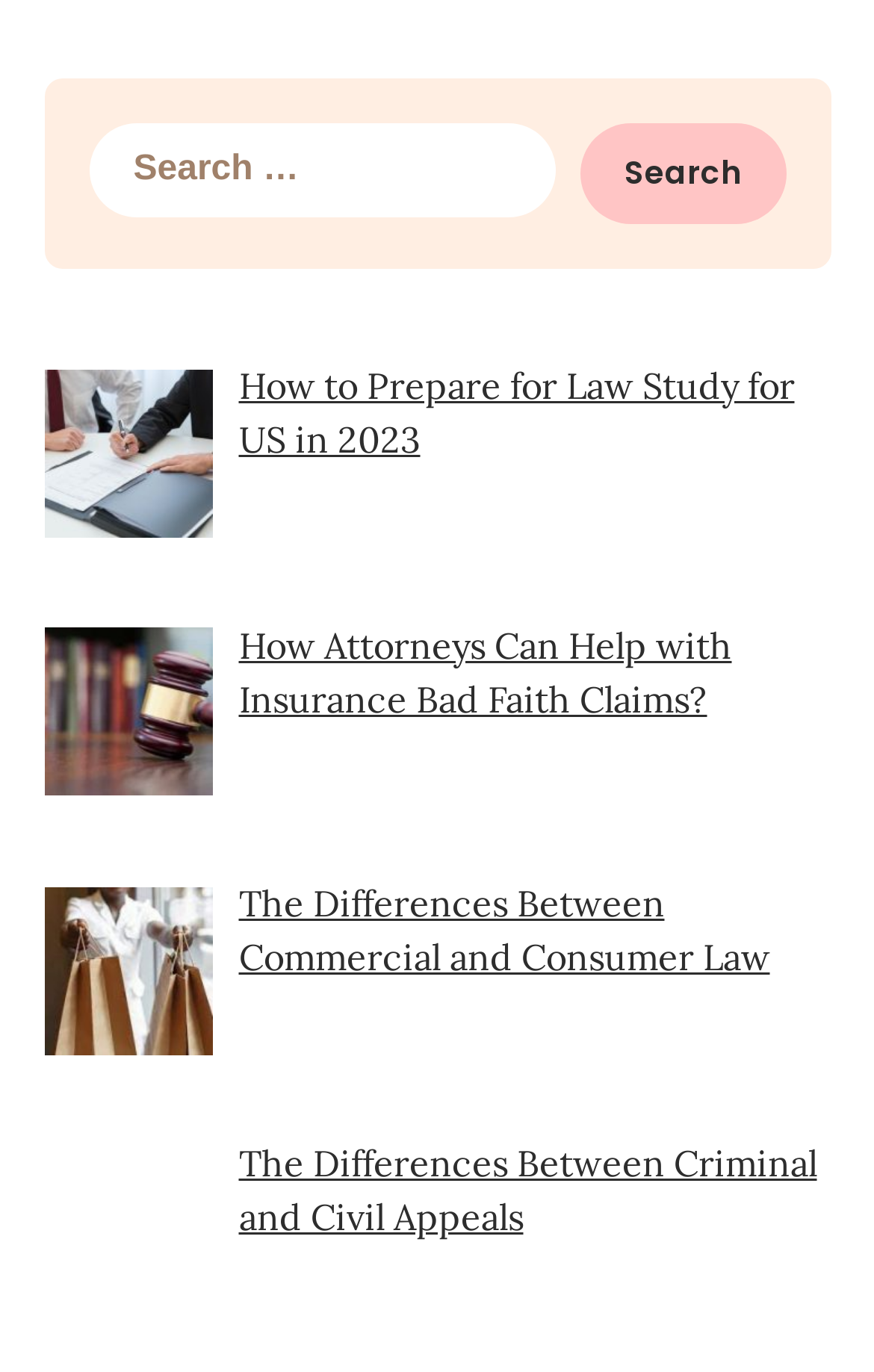What is the topic of the links listed on the webpage?
Please answer the question as detailed as possible.

By examining the titles of the links, I can see that they all relate to law, such as law study, insurance bad faith claims, commercial and consumer law, and criminal and civil appeals. This suggests that the topic of the links listed on the webpage is law.